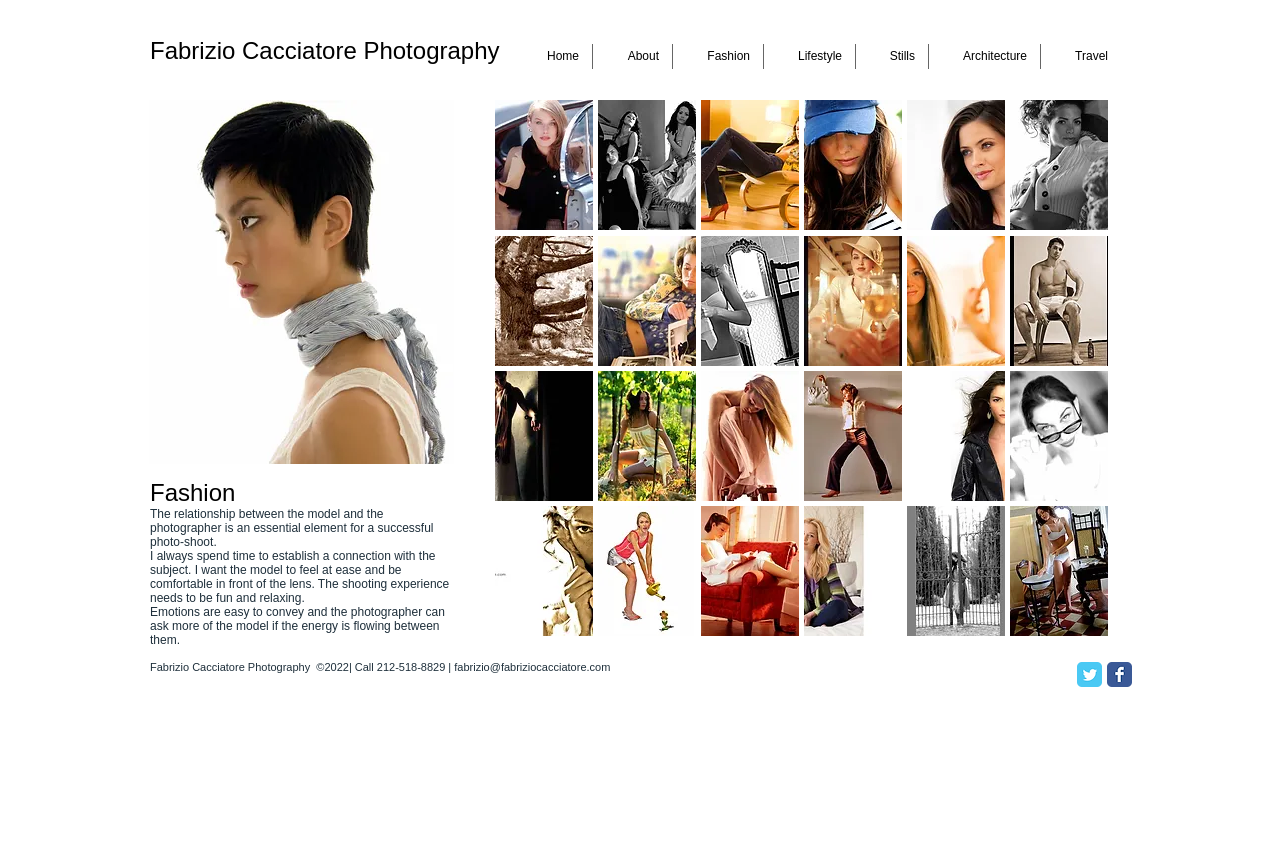Generate the text content of the main headline of the webpage.

Fabrizio Cacciatore Photography